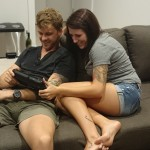What is the atmosphere in the room?
From the screenshot, supply a one-word or short-phrase answer.

Relaxed and playful